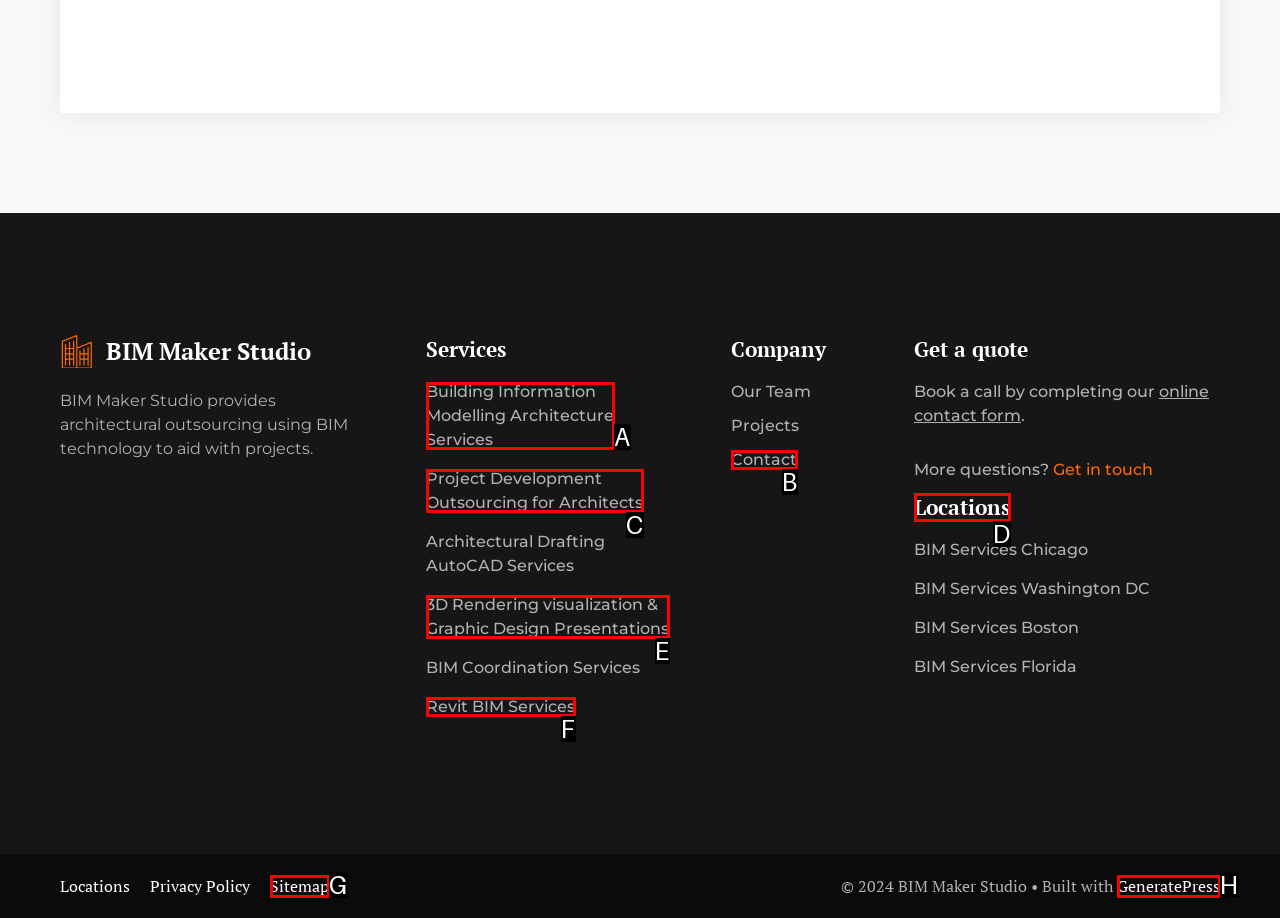Determine which HTML element best fits the description: Project Development Outsourcing for Architects
Answer directly with the letter of the matching option from the available choices.

C